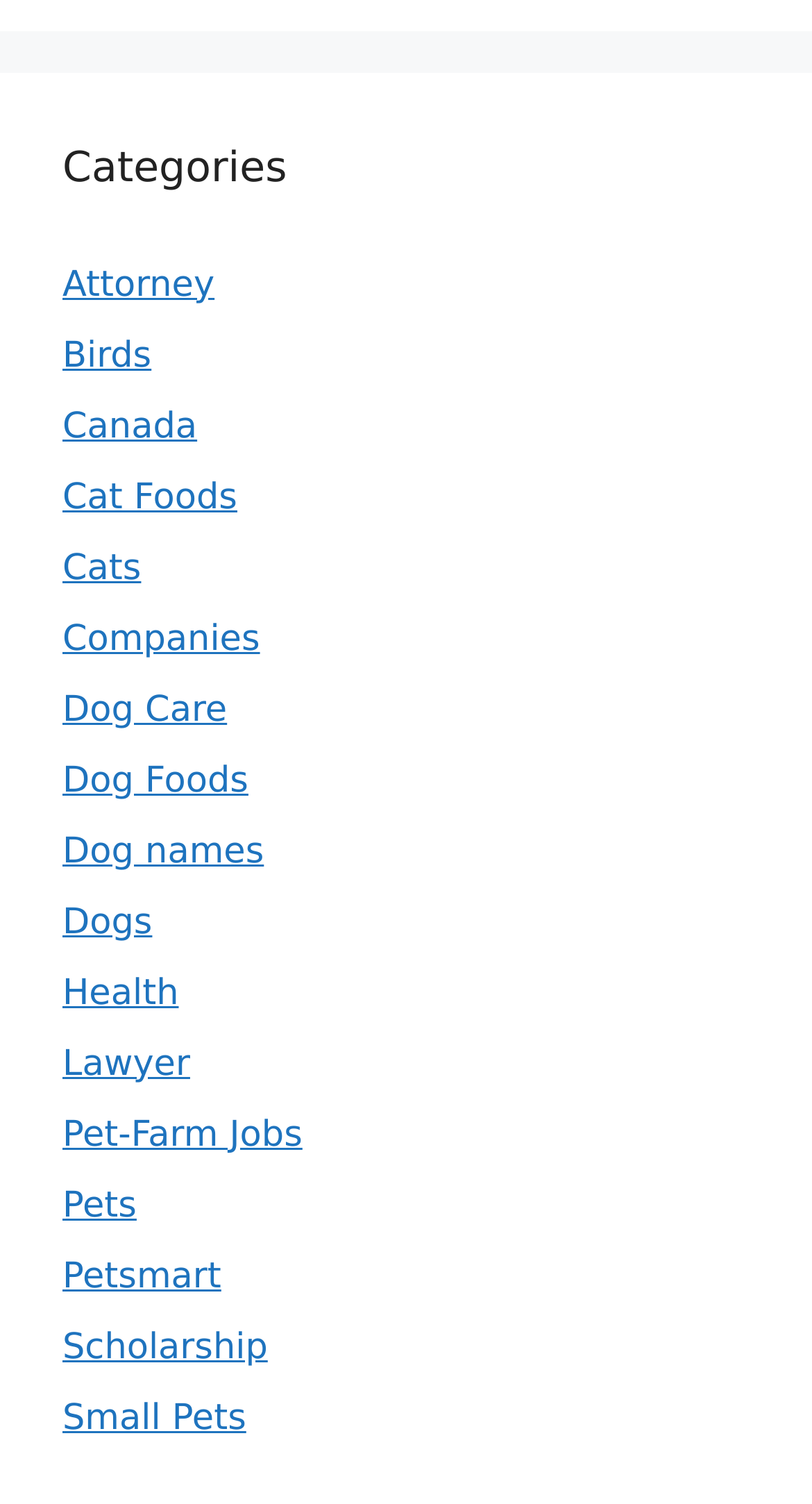Is 'Health' a category related to animals?
Give a one-word or short-phrase answer derived from the screenshot.

No